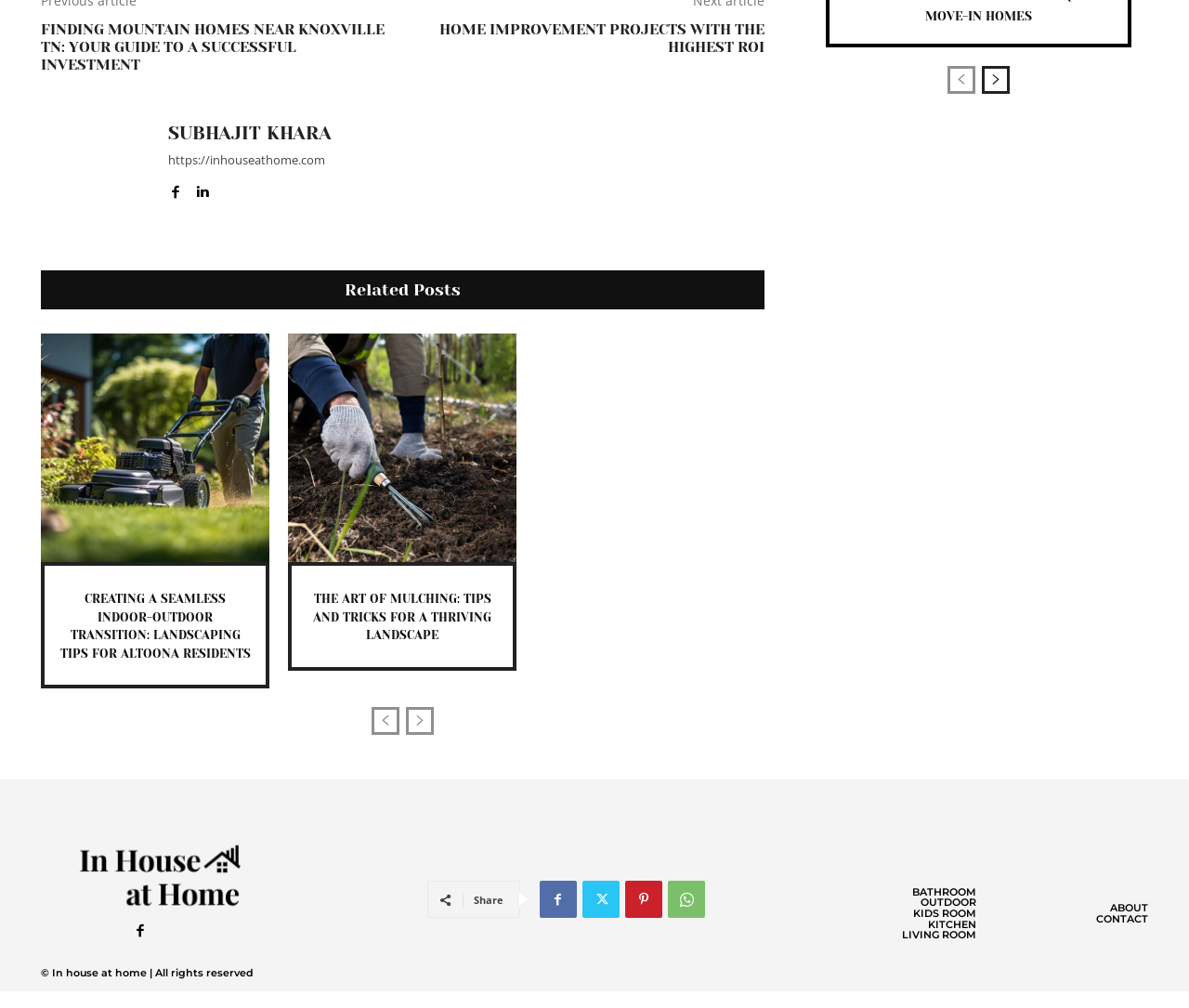Can you identify the bounding box coordinates of the clickable region needed to carry out this instruction: 'Share the content on social media'? The coordinates should be four float numbers within the range of 0 to 1, stated as [left, top, right, bottom].

[0.398, 0.902, 0.423, 0.916]